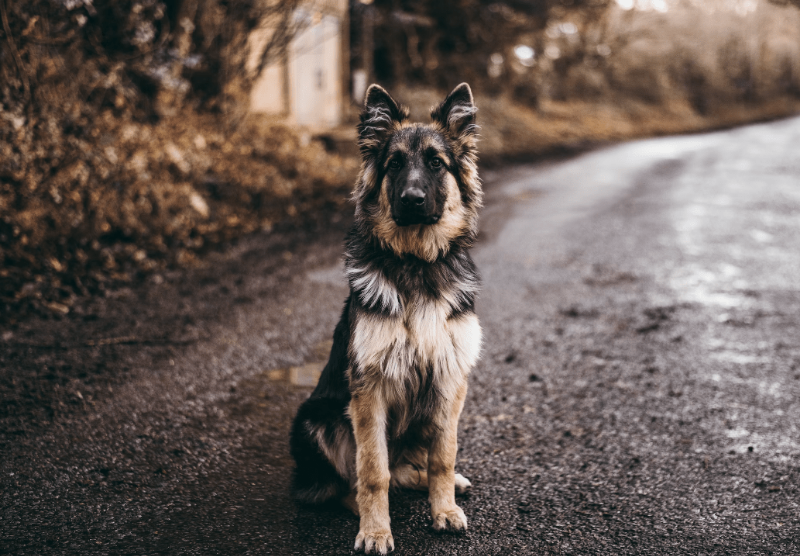Examine the screenshot and answer the question in as much detail as possible: What role did German Shepherds play in World War II?

According to the caption, German Shepherds were utilized during World War II for various military roles, showcasing their intelligence, loyalty, and strength, which made them a valuable asset in times of war.